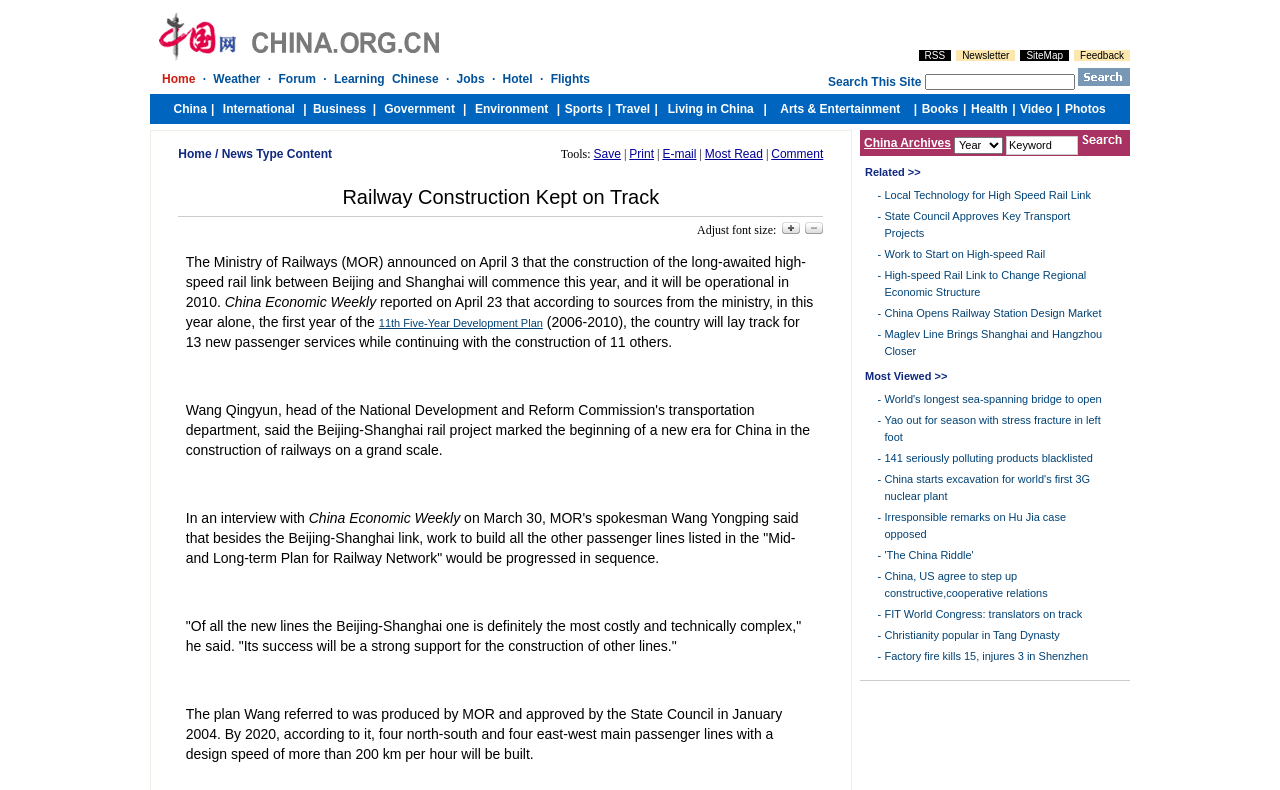Locate the UI element described by parent_node: Year name="Submit" and provide its bounding box coordinates. Use the format (top-left x, top-left y, bottom-right x, bottom-right y) with all values as floating point numbers between 0 and 1.

[0.845, 0.166, 0.877, 0.189]